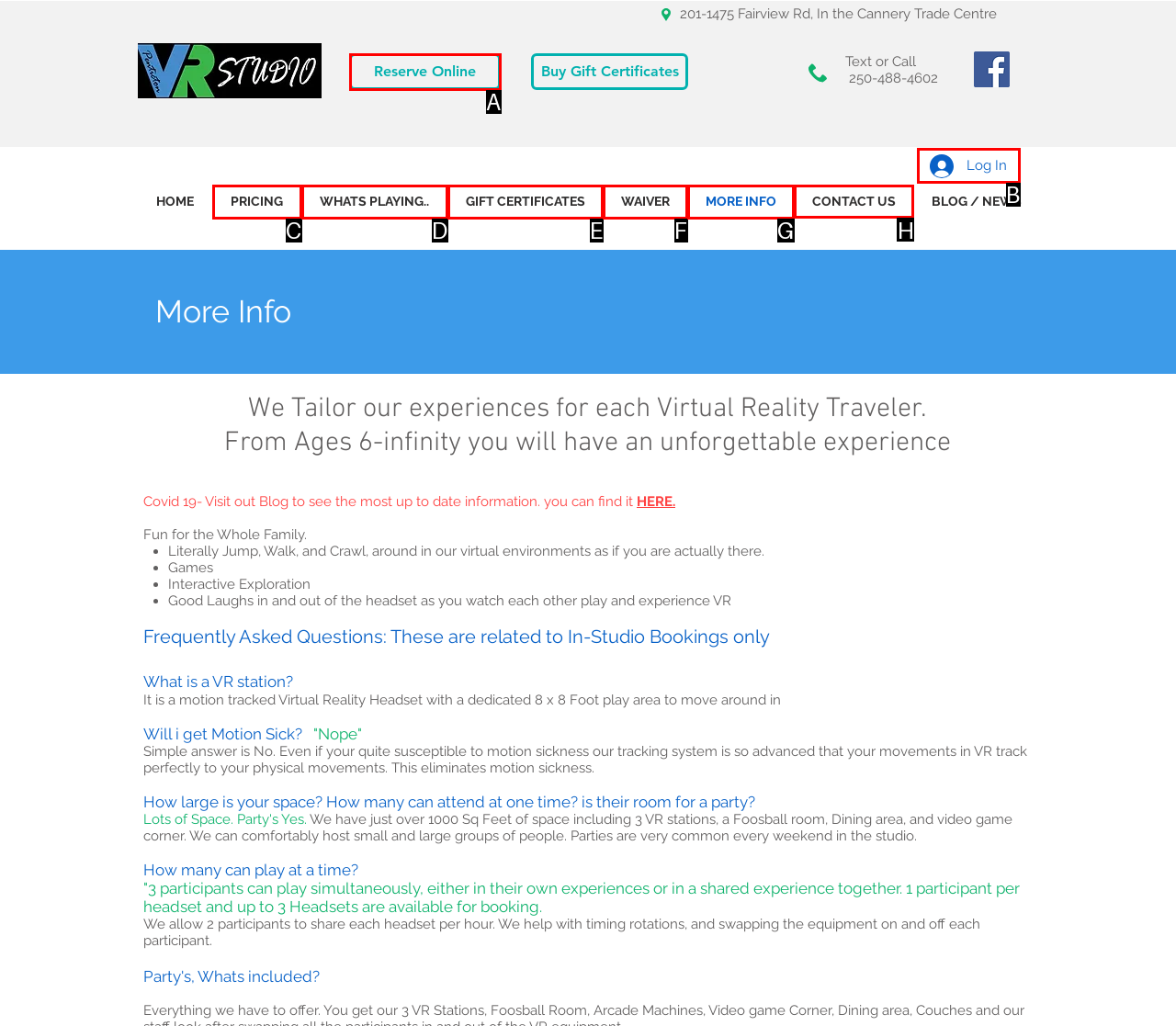Point out the UI element to be clicked for this instruction: Click the 'CONTACT US' link. Provide the answer as the letter of the chosen element.

H